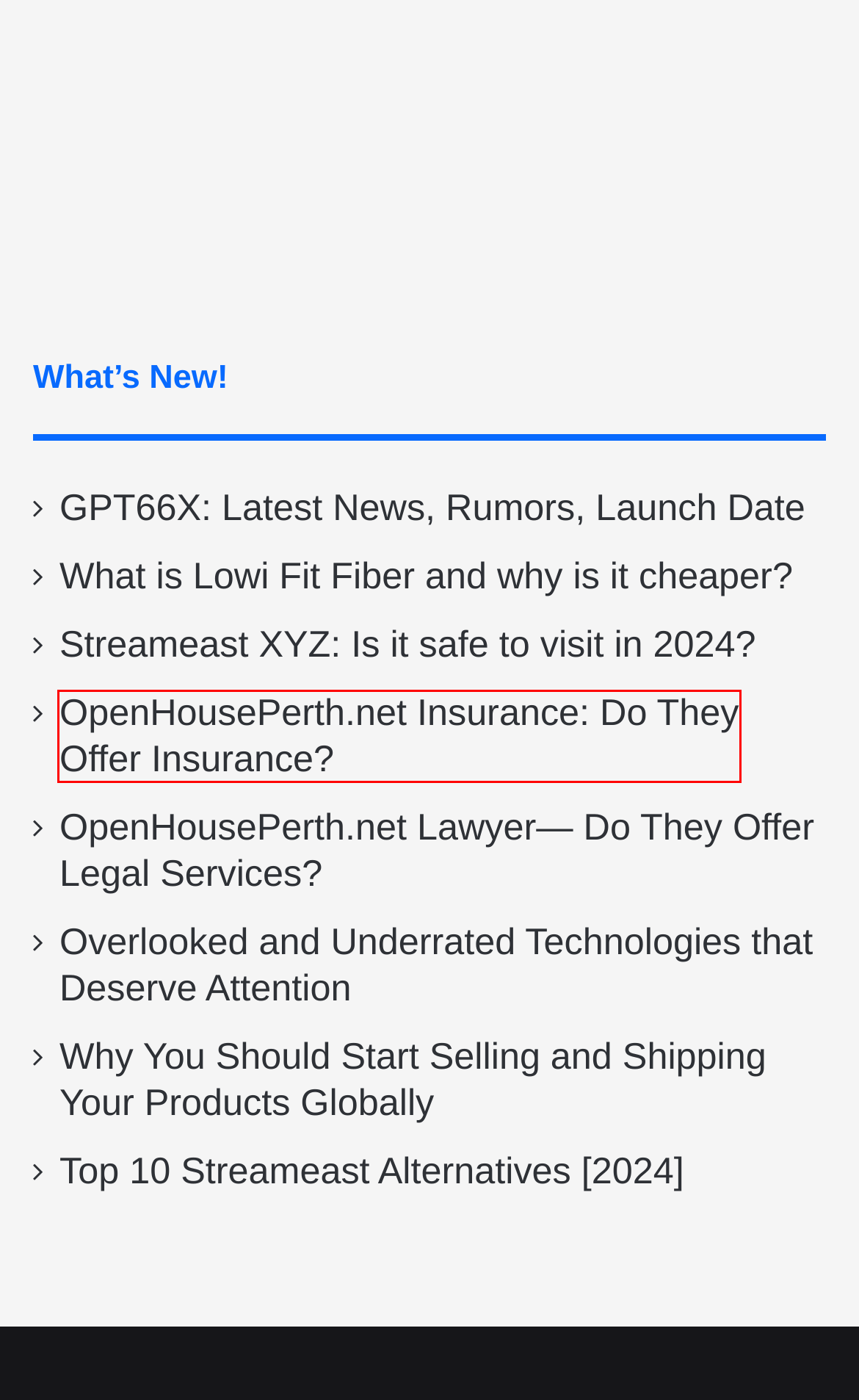You see a screenshot of a webpage with a red bounding box surrounding an element. Pick the webpage description that most accurately represents the new webpage after interacting with the element in the red bounding box. The options are:
A. GPT66X: Latest News, Rumors, Launch Date
B. Top 10 Streameast Alternatives [2024]
C. Streameast XYZ: Is it safe to visit in 2024?
D. Why You Should Start Selling and Shipping Your Products Globally
E. OpenHousePerth.net Lawyer— Do They Offer Legal Services?
F. Overlooked and Underrated Technologies that Deserve Attention
G. What is Lowi Fit Fiber and why is it cheaper?
H. OpenHousePerth.net Insurance: Do They Offer Insurance?

H